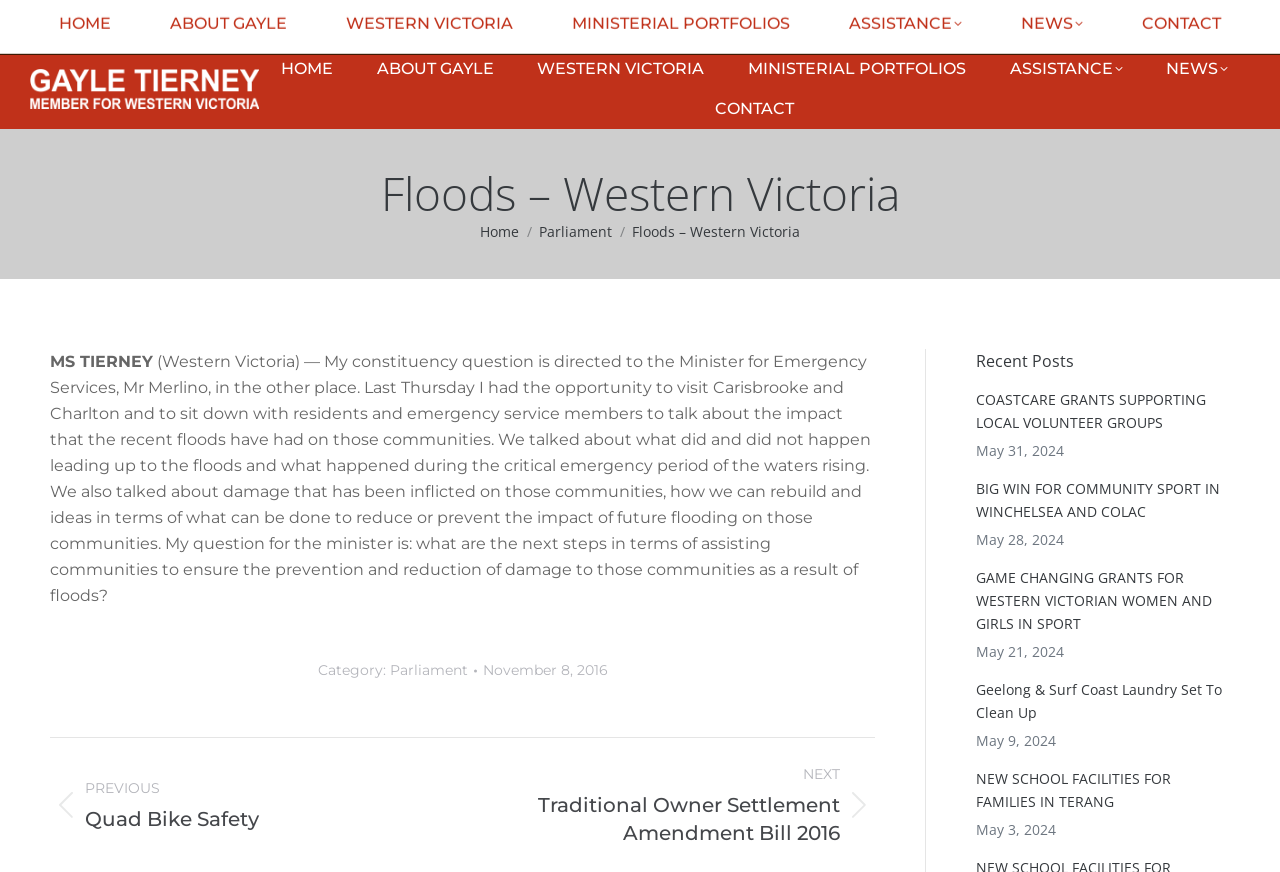Create a detailed summary of the webpage's content and design.

This webpage is about Gayle Tierney, a politician representing Western Victoria. At the top left corner, there are social media links to Facebook and Instagram, and a search bar at the top right corner. Below the social media links, there is a link to Gayle Tierney's homepage, accompanied by her image. 

The main navigation menu is located below the image, with links to different sections such as "About Gayle", "Western Victoria", "Ministerial Portfolios", "Assistance", "News", and "Contact". 

The main content of the page is a parliamentary question asked by Gayle Tierney regarding floods in Western Victoria. The question is displayed in a large block of text, with the category "Parliament" and the date "November 8, 2016" mentioned below it. 

To the right of the main content, there is a section titled "Recent Posts" with four articles listed, each with a title, date, and a brief summary. The articles are about various topics, including coastcare grants, community sports, and new school facilities.

At the bottom of the page, there are links to previous and next posts, with images accompanying each link. The overall layout is organized, with clear headings and concise text, making it easy to navigate and read.